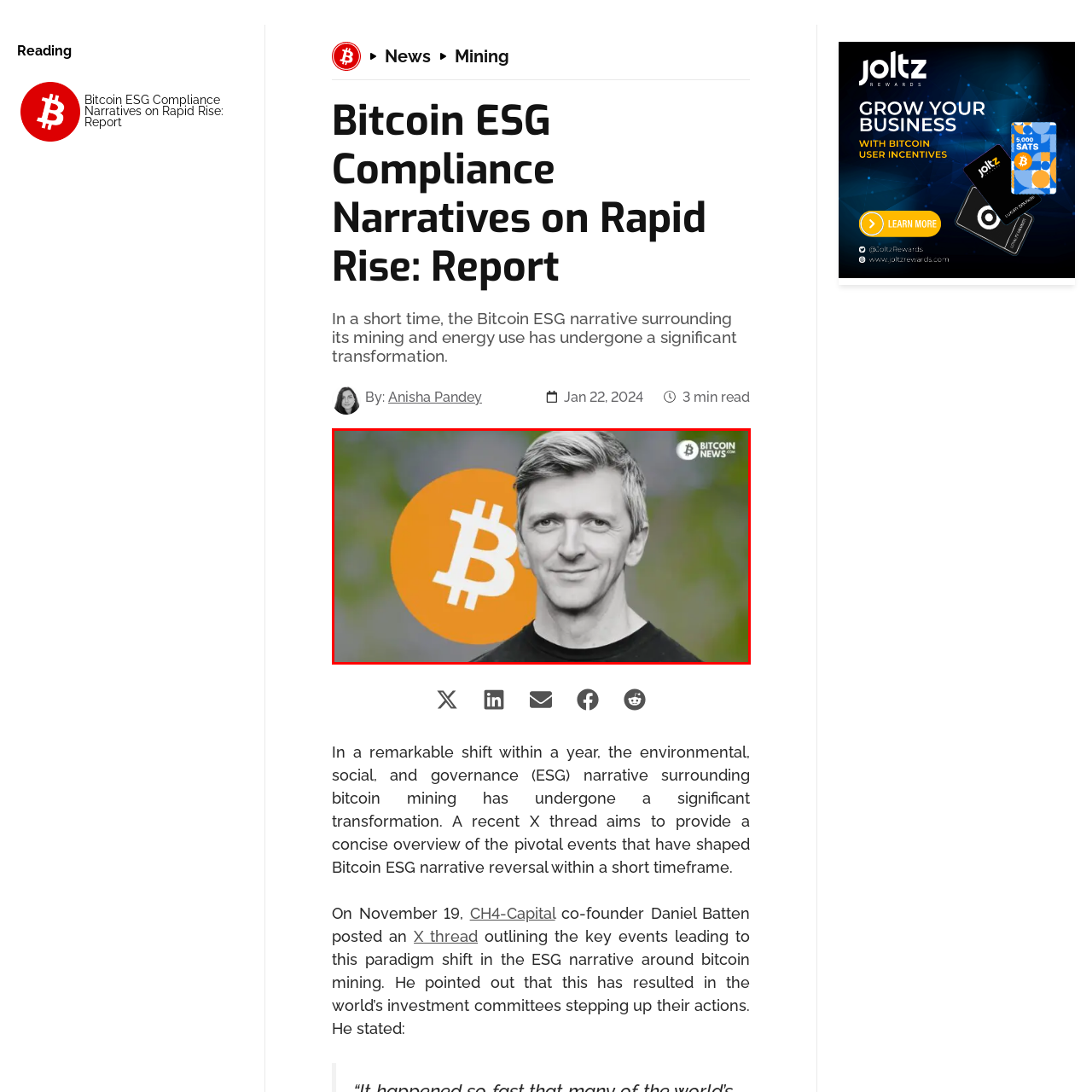What is the topic of discussion related to Bitcoin in the image?
Focus on the visual details within the red bounding box and provide an in-depth answer based on your observations.

The person's expression suggests confidence and engagement with the topics at hand, which are related to environmental, social, and governance (ESG) discussions surrounding Bitcoin mining.